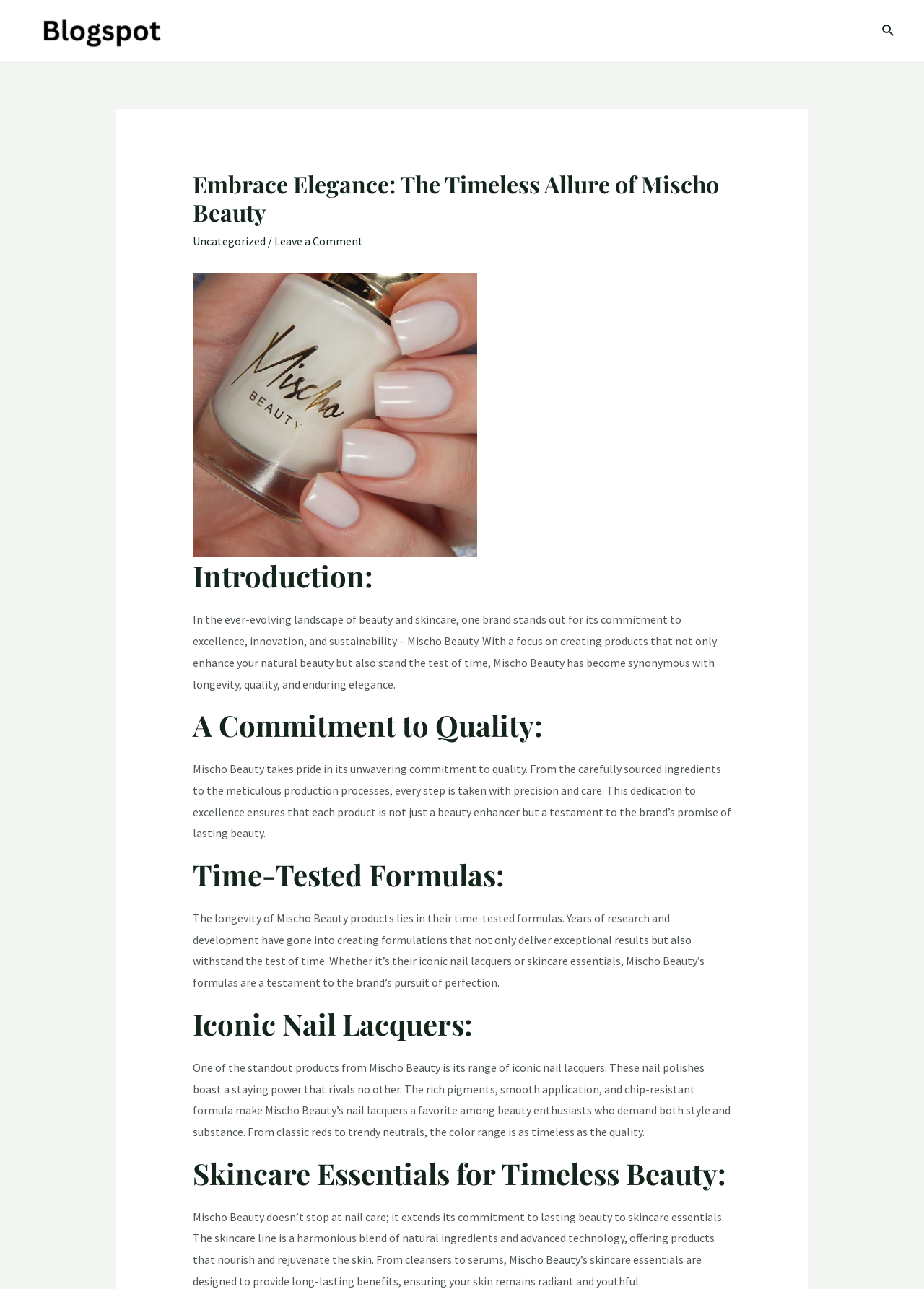Analyze and describe the webpage in a detailed narrative.

The webpage is a review blog post about Mischo Beauty, a brand that stands out for its commitment to excellence, innovation, and sustainability in the beauty and skincare industry. At the top of the page, there is a link to the website "review-blogspot.com" accompanied by a small image. On the top right corner, there is a search icon link.

The main content of the page is divided into sections, each with a heading. The first section is an introduction to Mischo Beauty, which describes the brand's commitment to excellence, innovation, and sustainability. Below the introduction, there is a figure with an image of Mischo Beauty Nail Lacquer Swatches and Review.

The subsequent sections are titled "A Commitment to Quality", "Time-Tested Formulas", "Iconic Nail Lacquers", and "Skincare Essentials for Timeless Beauty". Each section provides a detailed description of Mischo Beauty's products and their features, highlighting the brand's focus on quality, longevity, and innovation.

Throughout the page, there are a total of five headings, each with a descriptive text section below it. The text sections are well-structured and easy to read, with a clear hierarchy of information. There are no images other than the small image accompanying the link at the top and the figure with the nail lacquer swatches and review image. The overall layout is clean and easy to navigate.